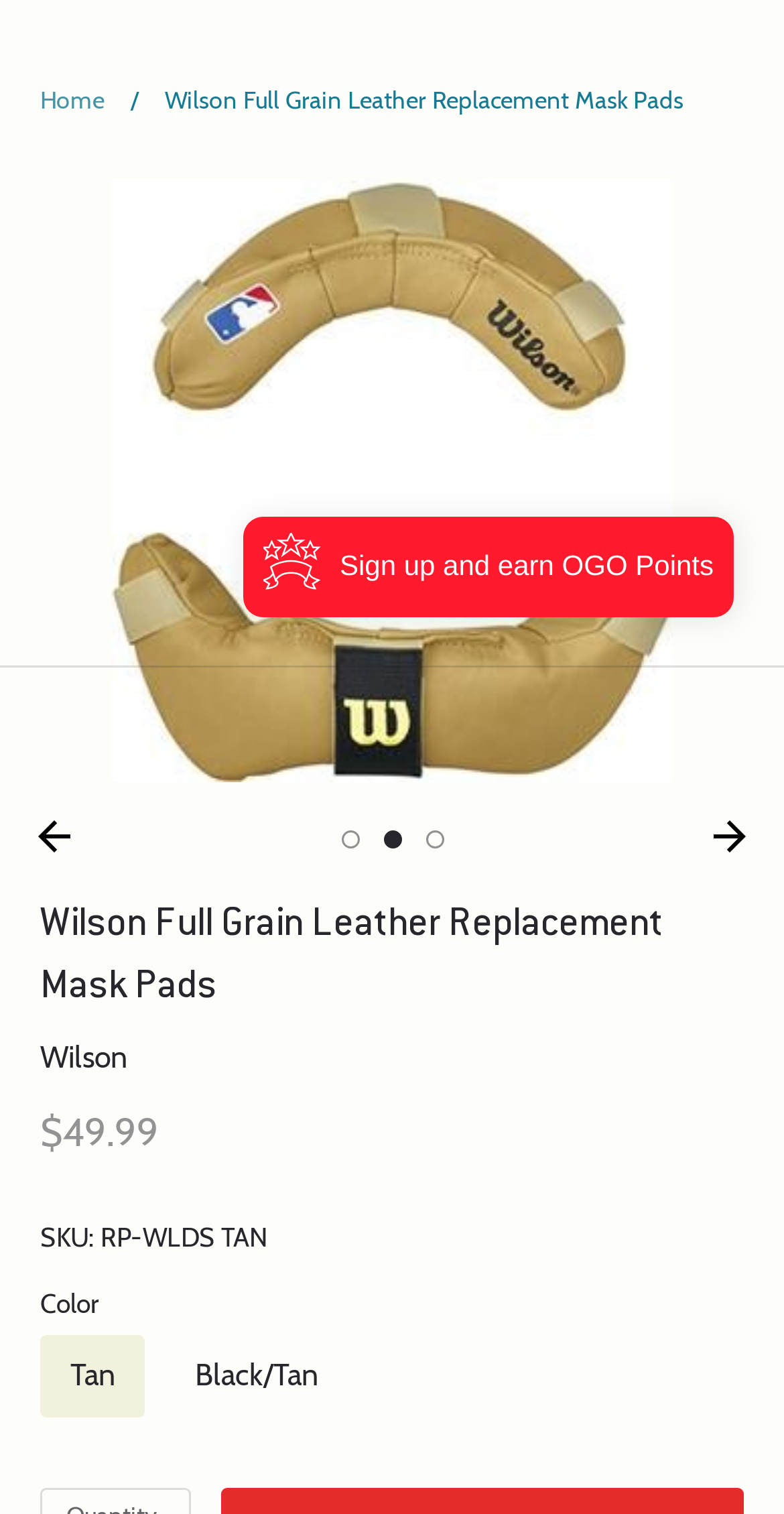Determine the bounding box of the UI component based on this description: "Casual Wear". The bounding box coordinates should be four float values between 0 and 1, i.e., [left, top, right, bottom].

[0.051, 0.262, 0.949, 0.296]